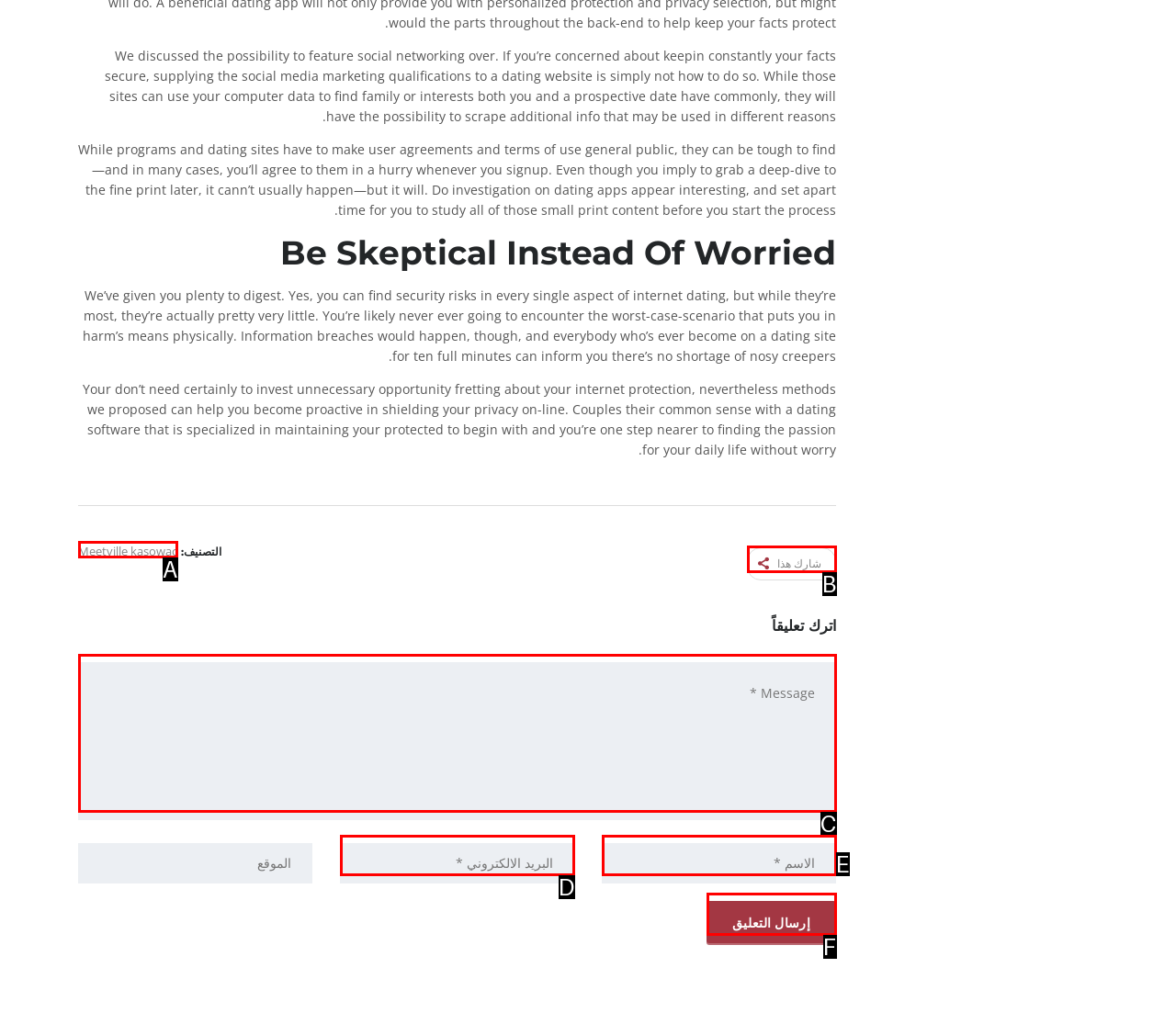Tell me which one HTML element best matches the description: name="submit" value="إرسال التعليق"
Answer with the option's letter from the given choices directly.

F